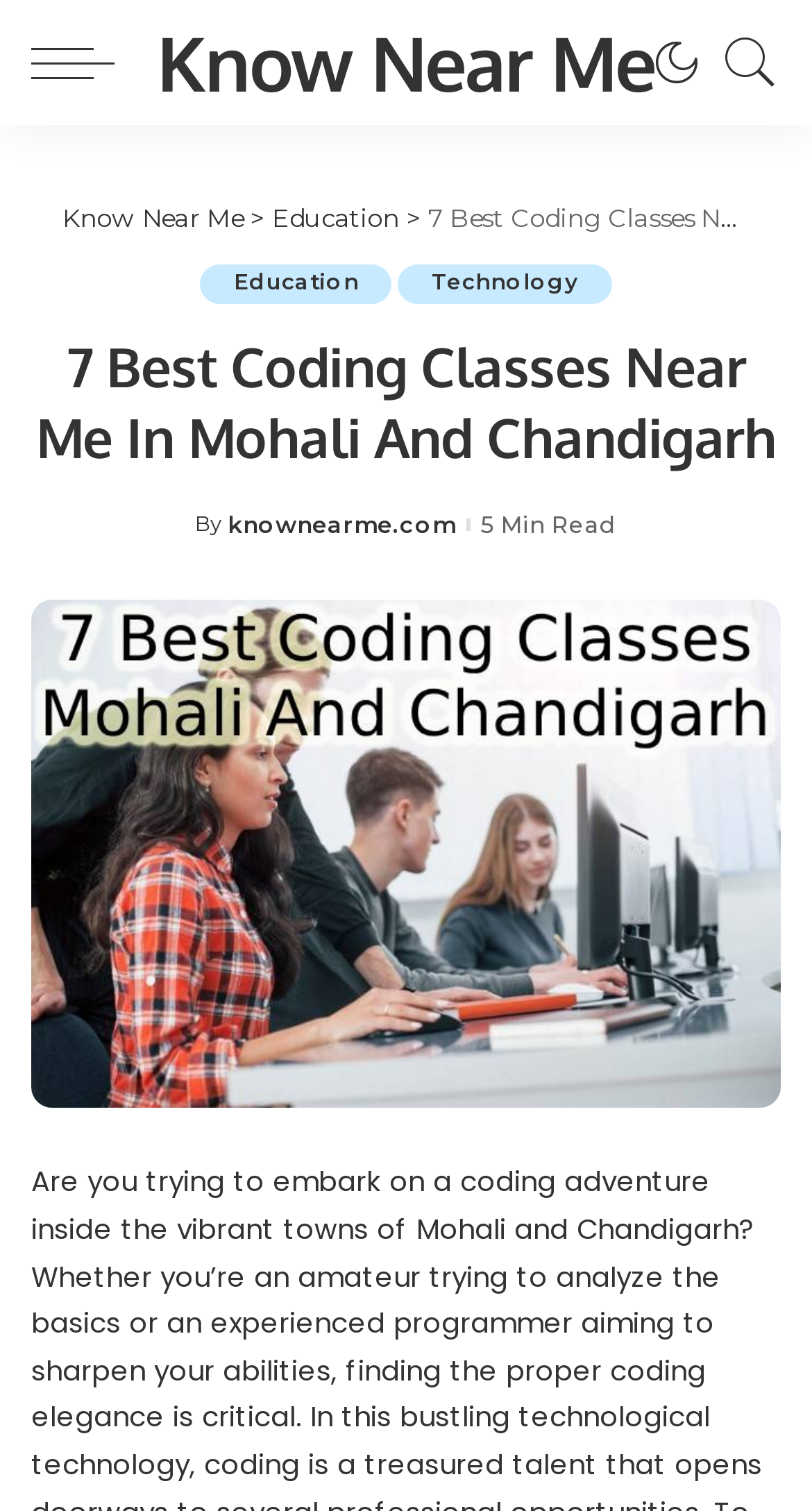Use a single word or phrase to answer this question: 
How many links are in the top navigation bar?

3